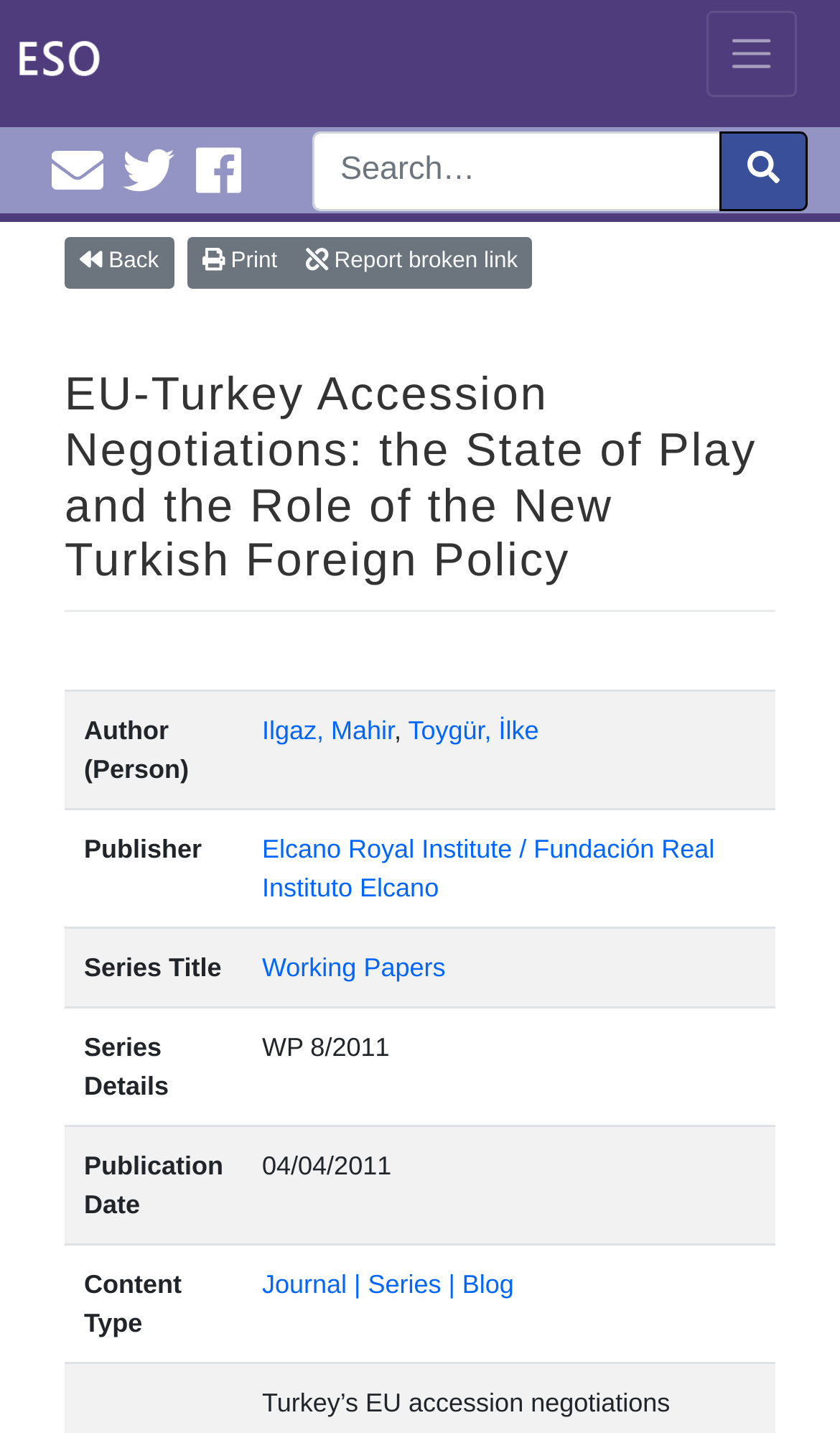Identify the main heading of the webpage and provide its text content.

EU-Turkey Accession Negotiations: the State of Play and the Role of the New Turkish Foreign Policy